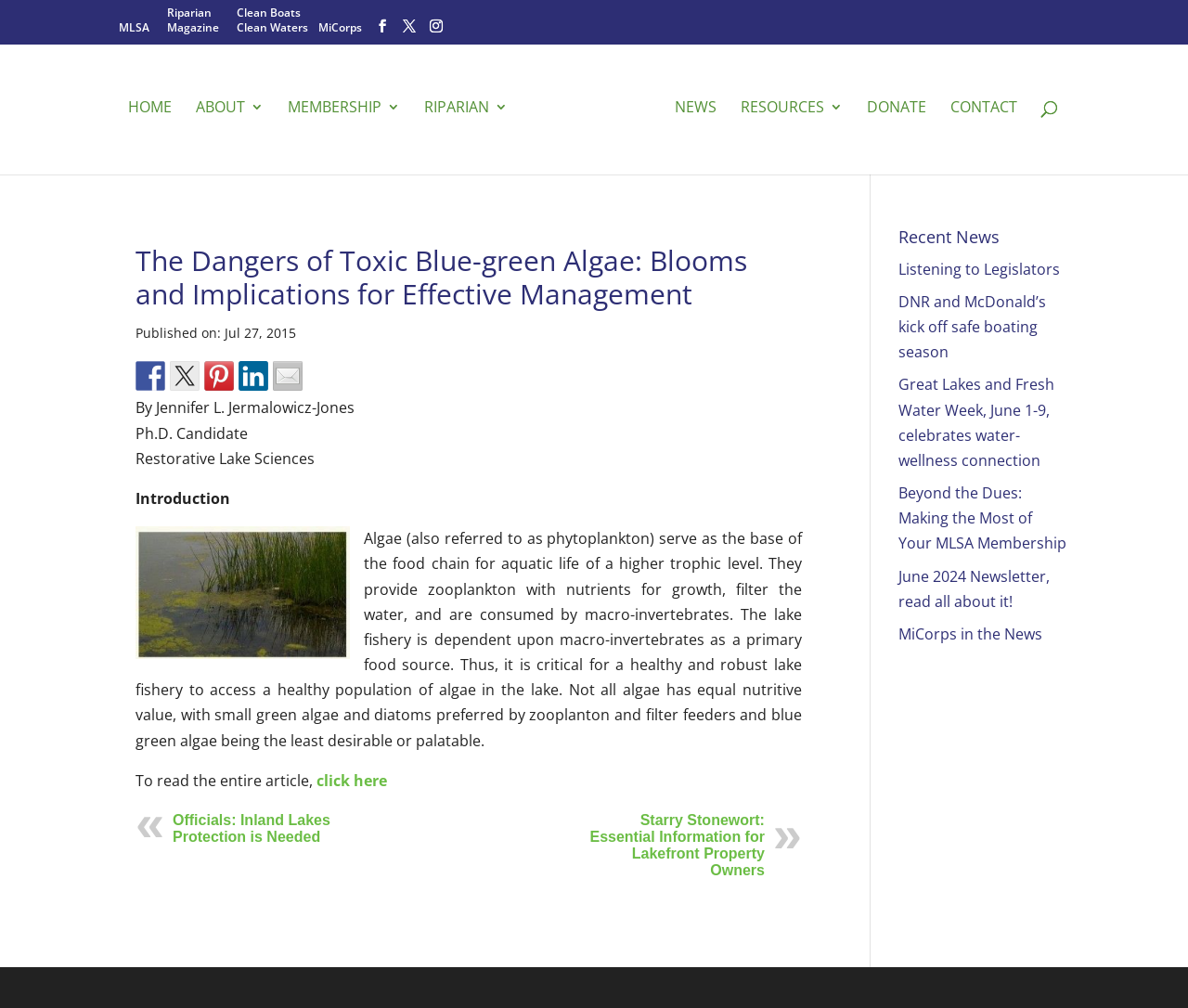Find the bounding box coordinates for the area that must be clicked to perform this action: "Search for something".

[0.053, 0.044, 0.953, 0.046]